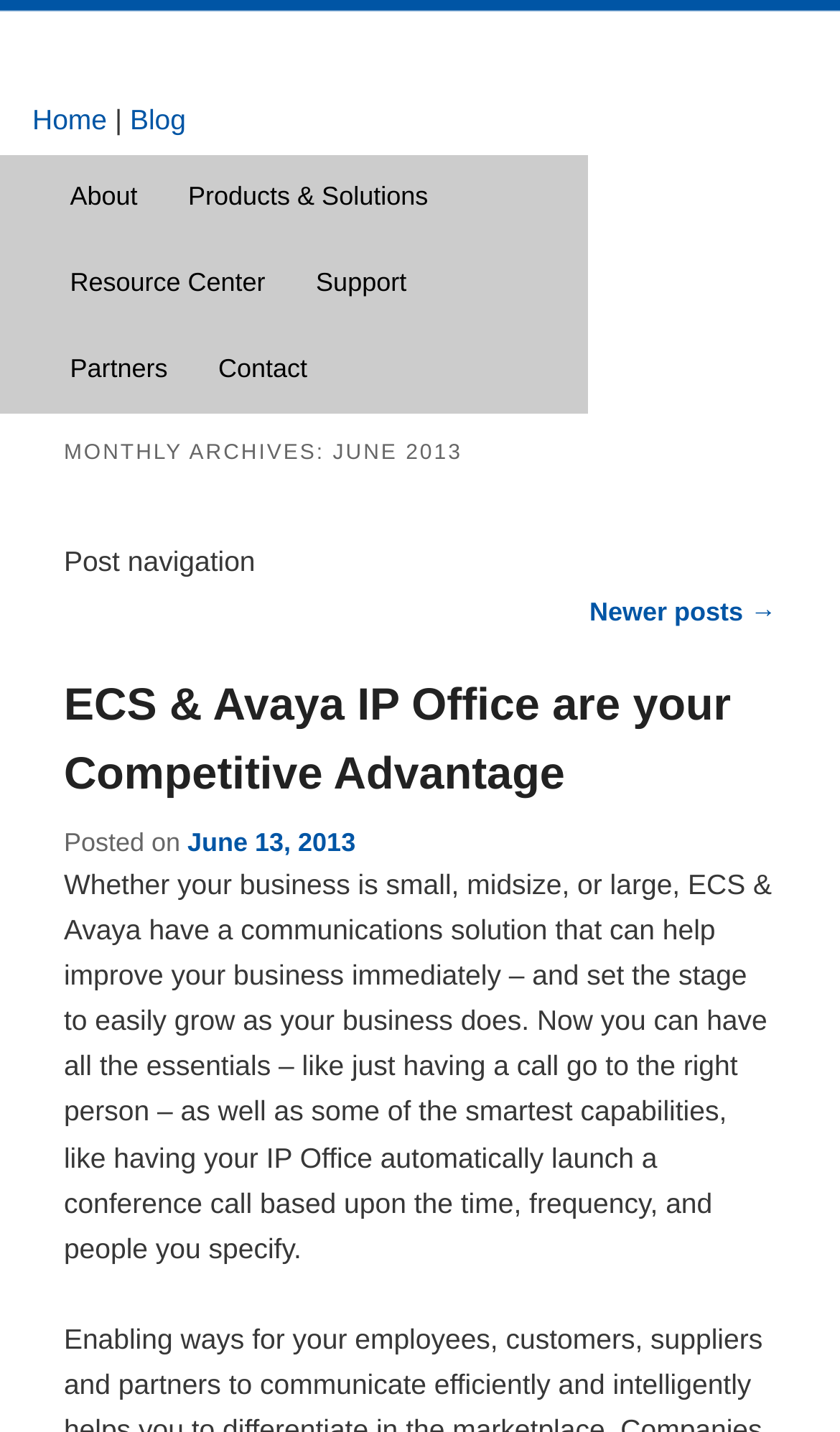Please pinpoint the bounding box coordinates for the region I should click to adhere to this instruction: "view newer posts".

[0.702, 0.417, 0.924, 0.438]